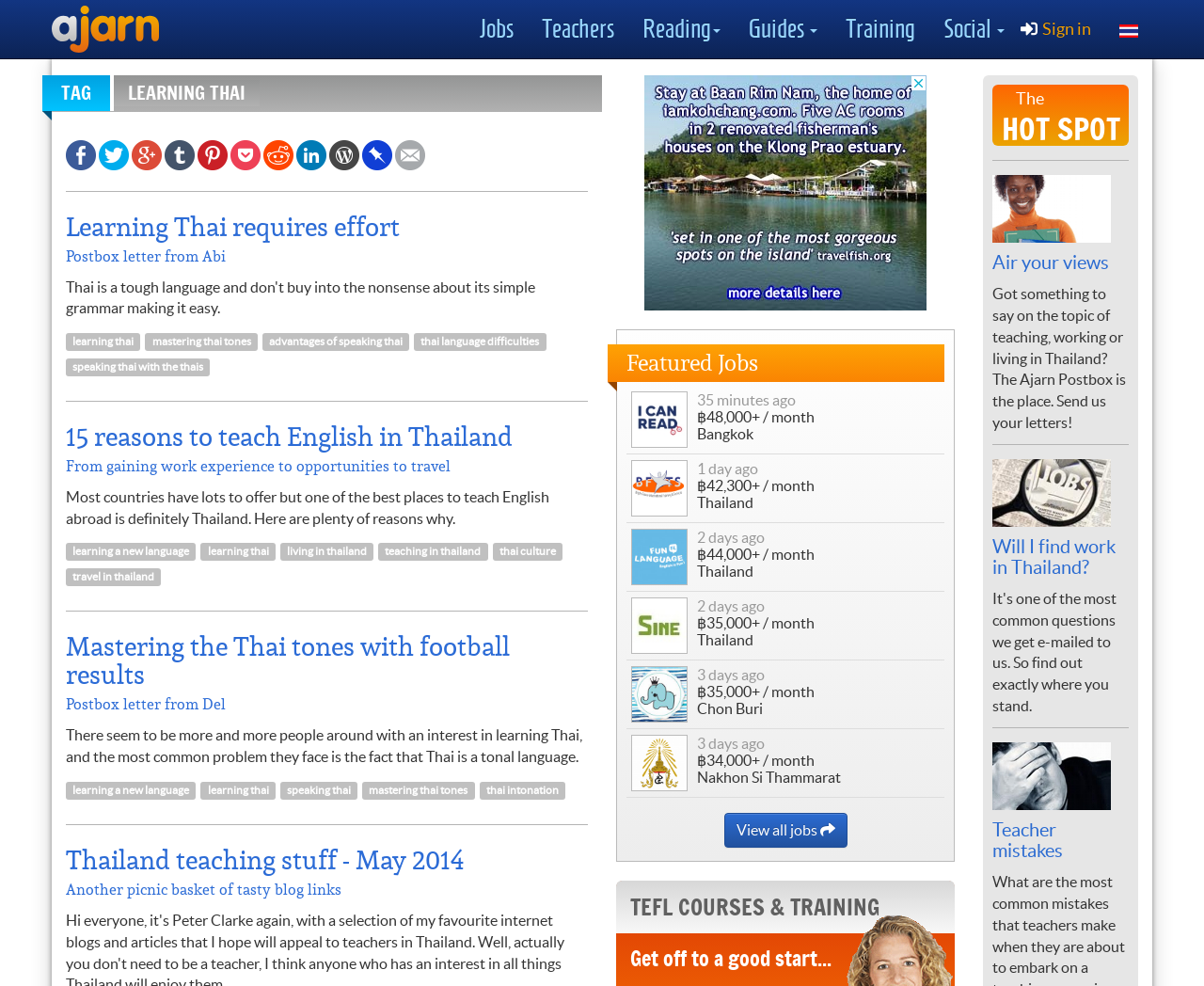What is the purpose of the website?
Please use the image to deliver a detailed and complete answer.

Based on the content and structure of the webpage, I can infer that the purpose of the website is to provide resources, articles, and guides for people who want to learn Thai, as well as for teachers and individuals interested in teaching in Thailand.